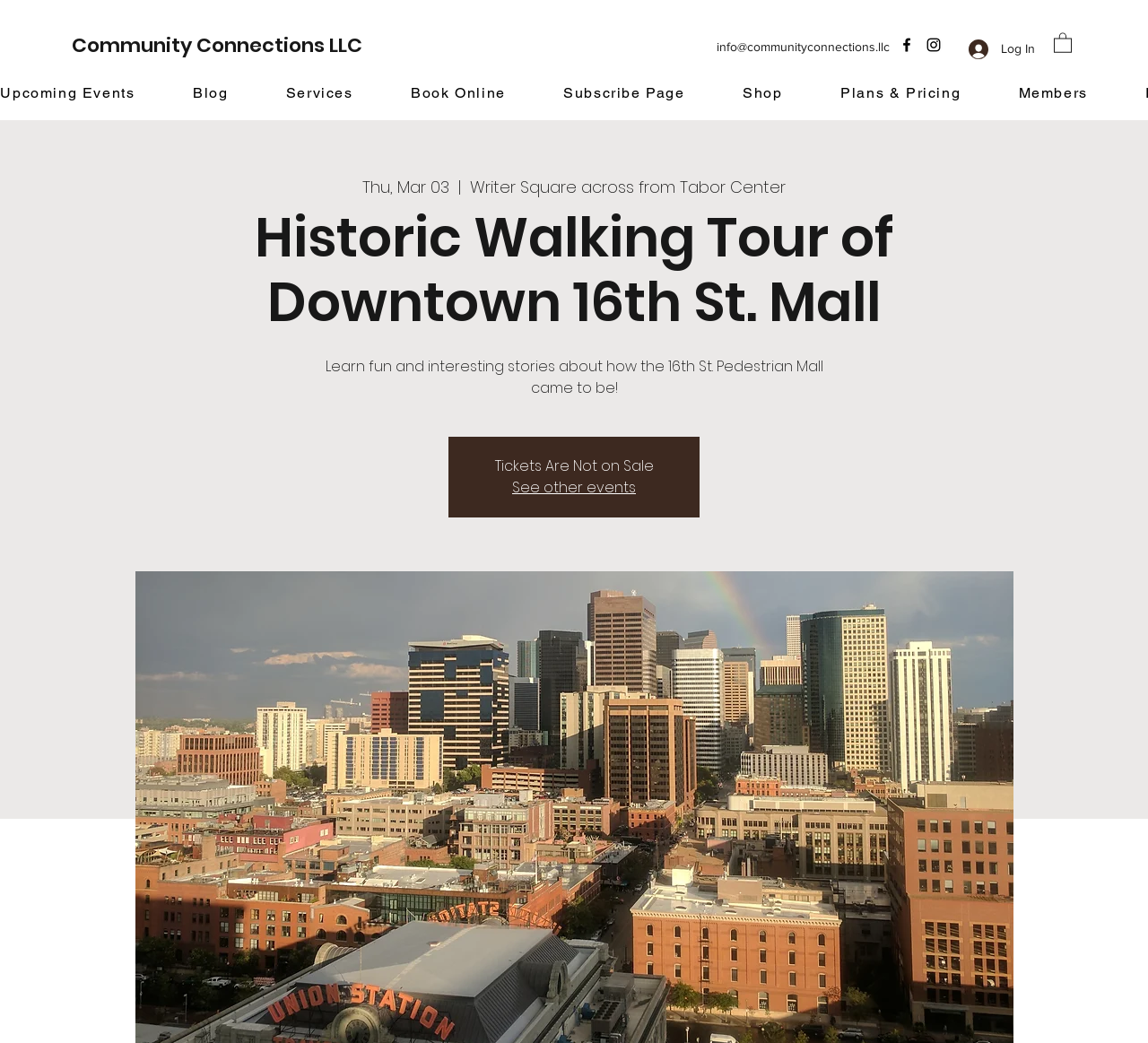Identify and extract the main heading of the webpage.

Historic Walking Tour of Downtown 16th St. Mall